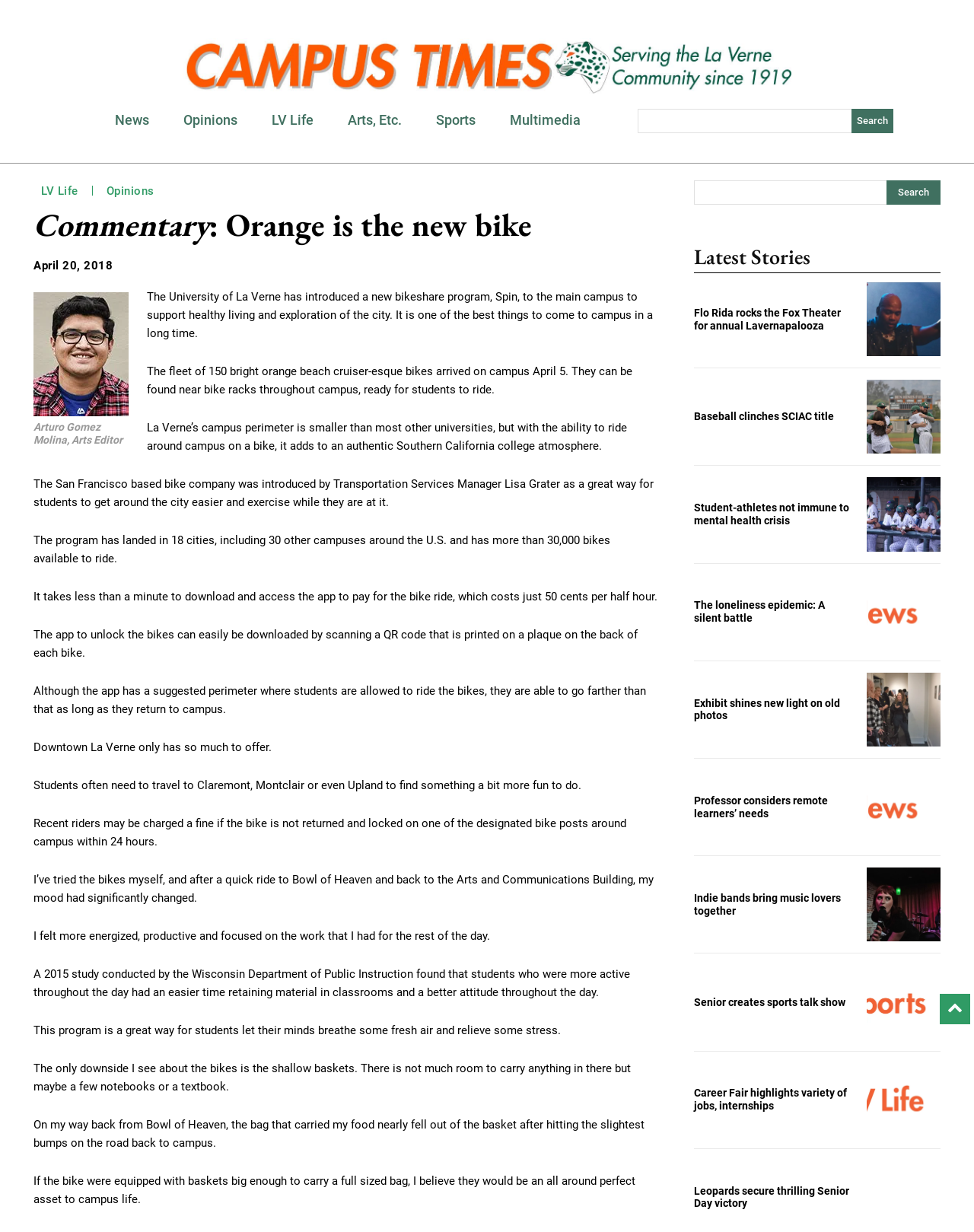What is the cost of riding a bike?
Look at the image and respond with a one-word or short phrase answer.

50 cents per half hour